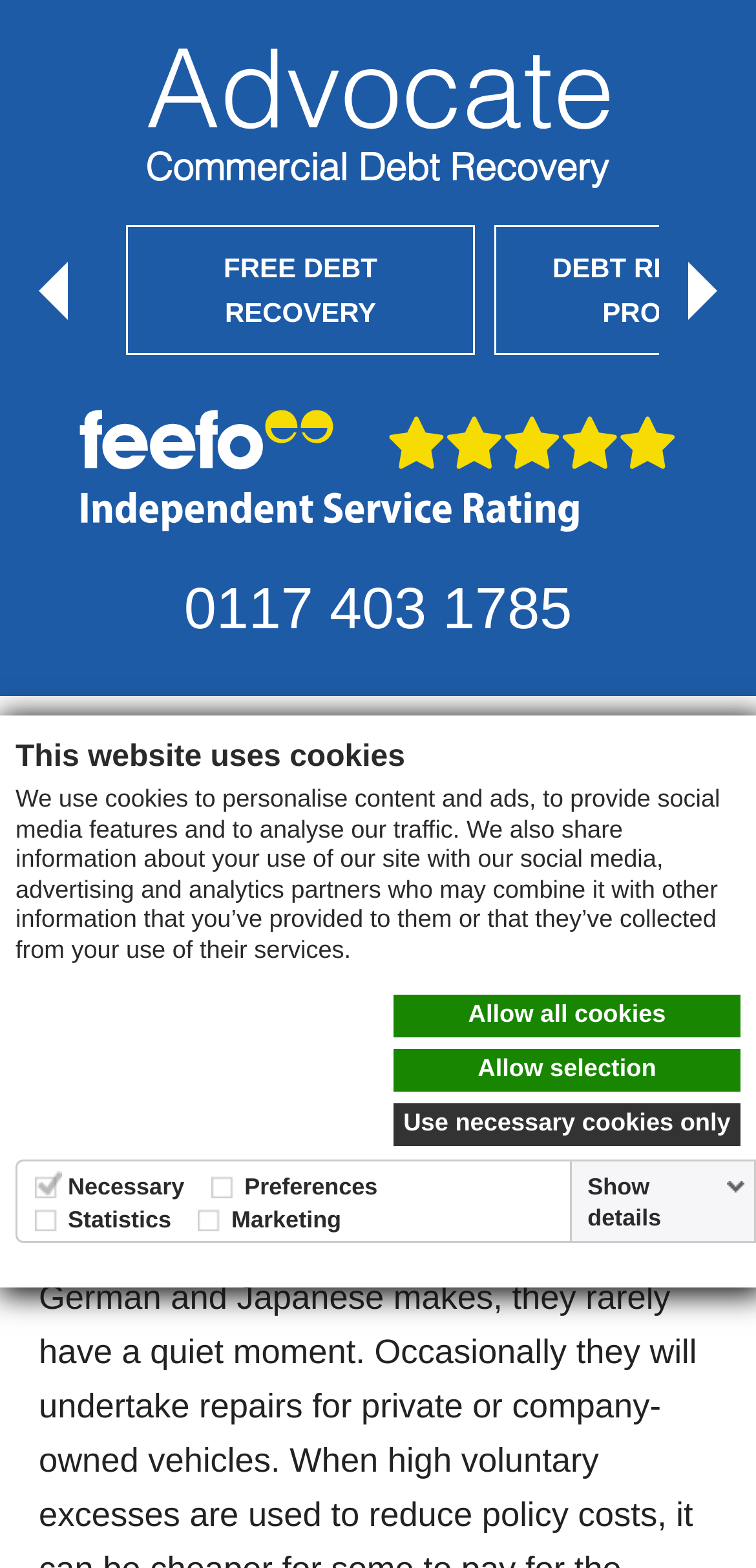Is there a logo on the webpage?
Please provide a single word or phrase answer based on the image.

Yes